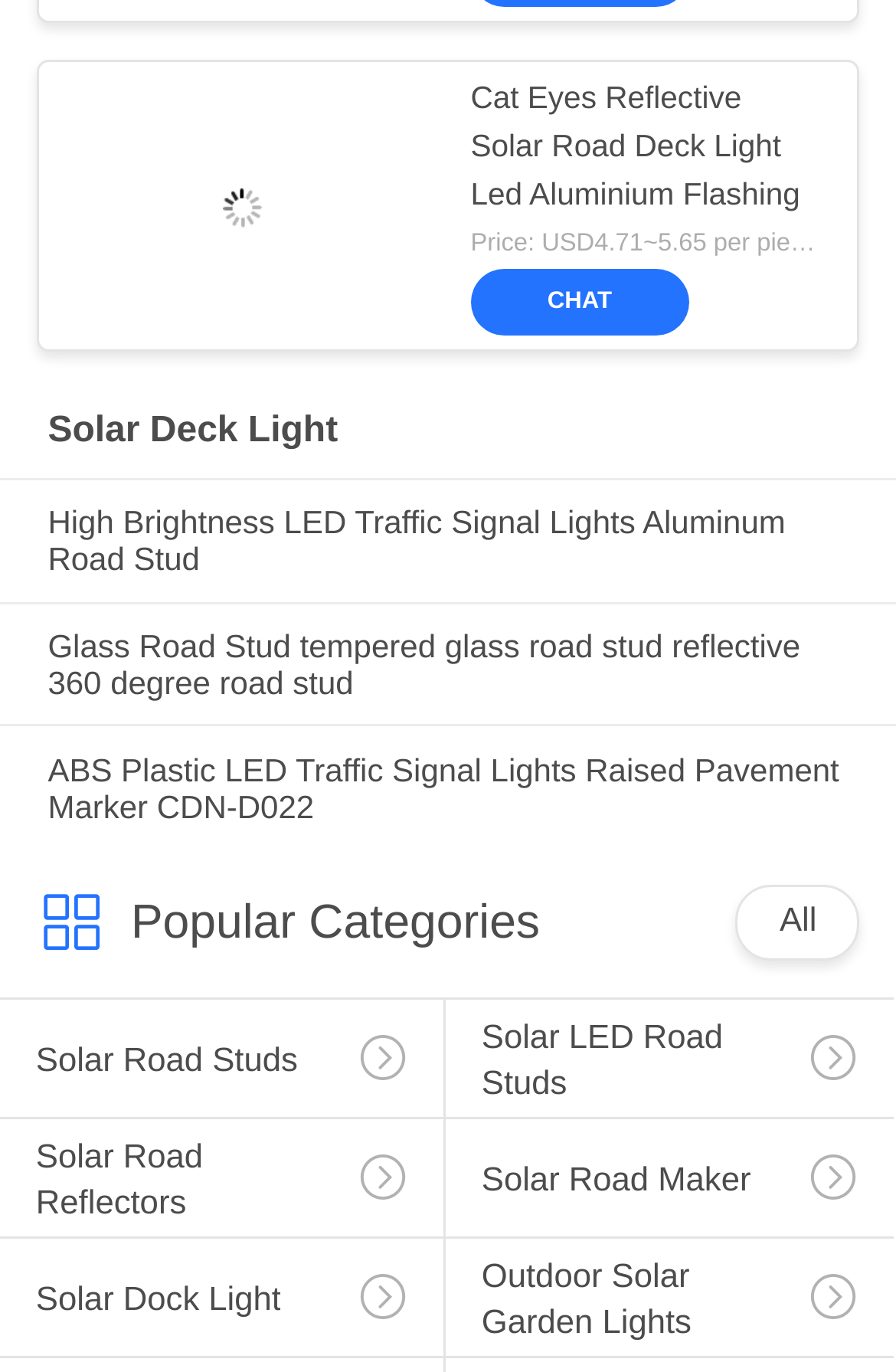What is the name of the product with high brightness LED traffic signal lights?
Craft a detailed and extensive response to the question.

I found the answer by looking at the link and heading elements with the text 'High Brightness LED Traffic Signal Lights Aluminum Road Stud'. This suggests that the product being referred to is a 'High Brightness LED Traffic Signal Lights Aluminum Road Stud'.